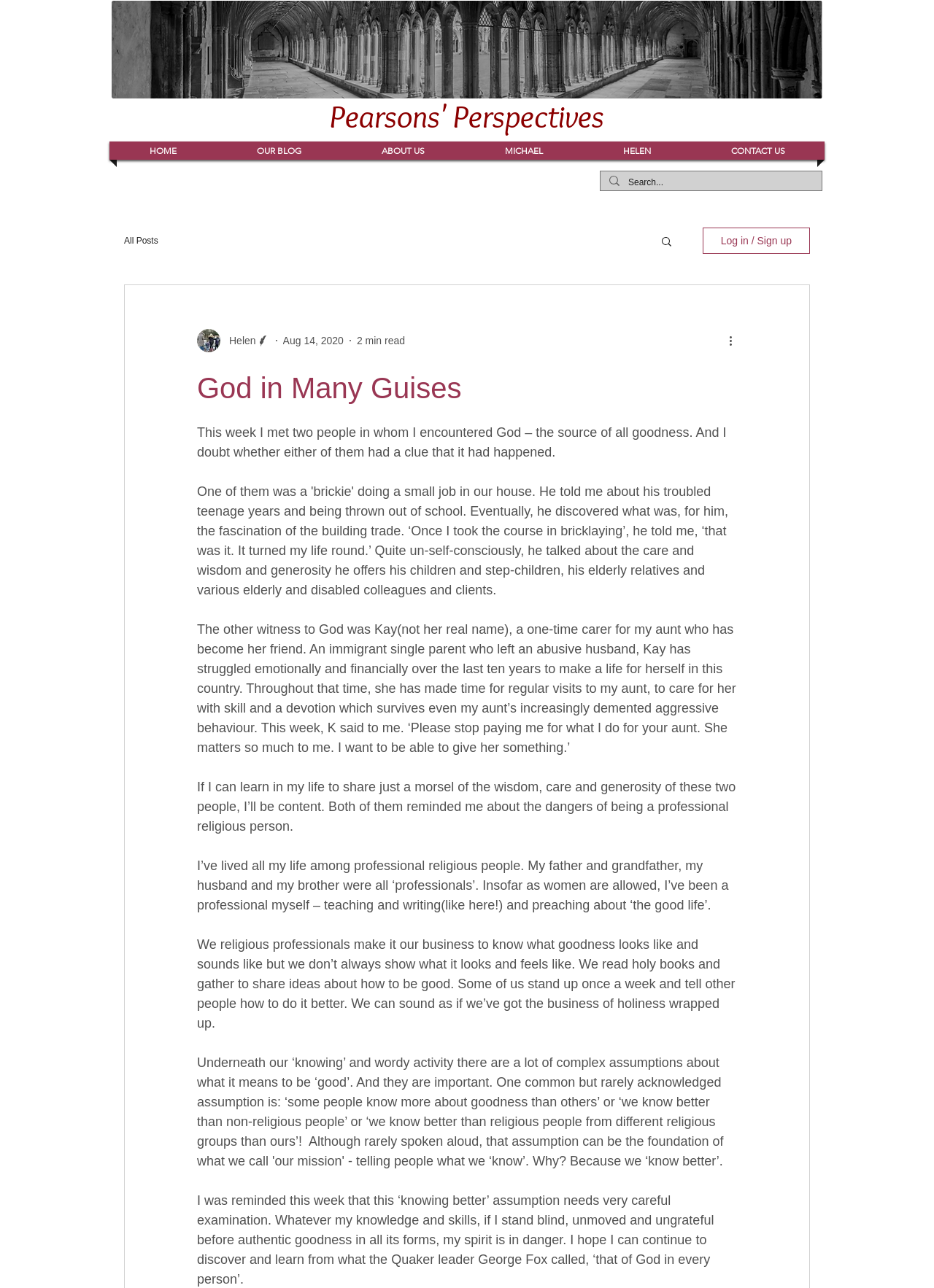Determine the bounding box coordinates of the region that needs to be clicked to achieve the task: "Search for a blog post".

[0.673, 0.133, 0.847, 0.151]